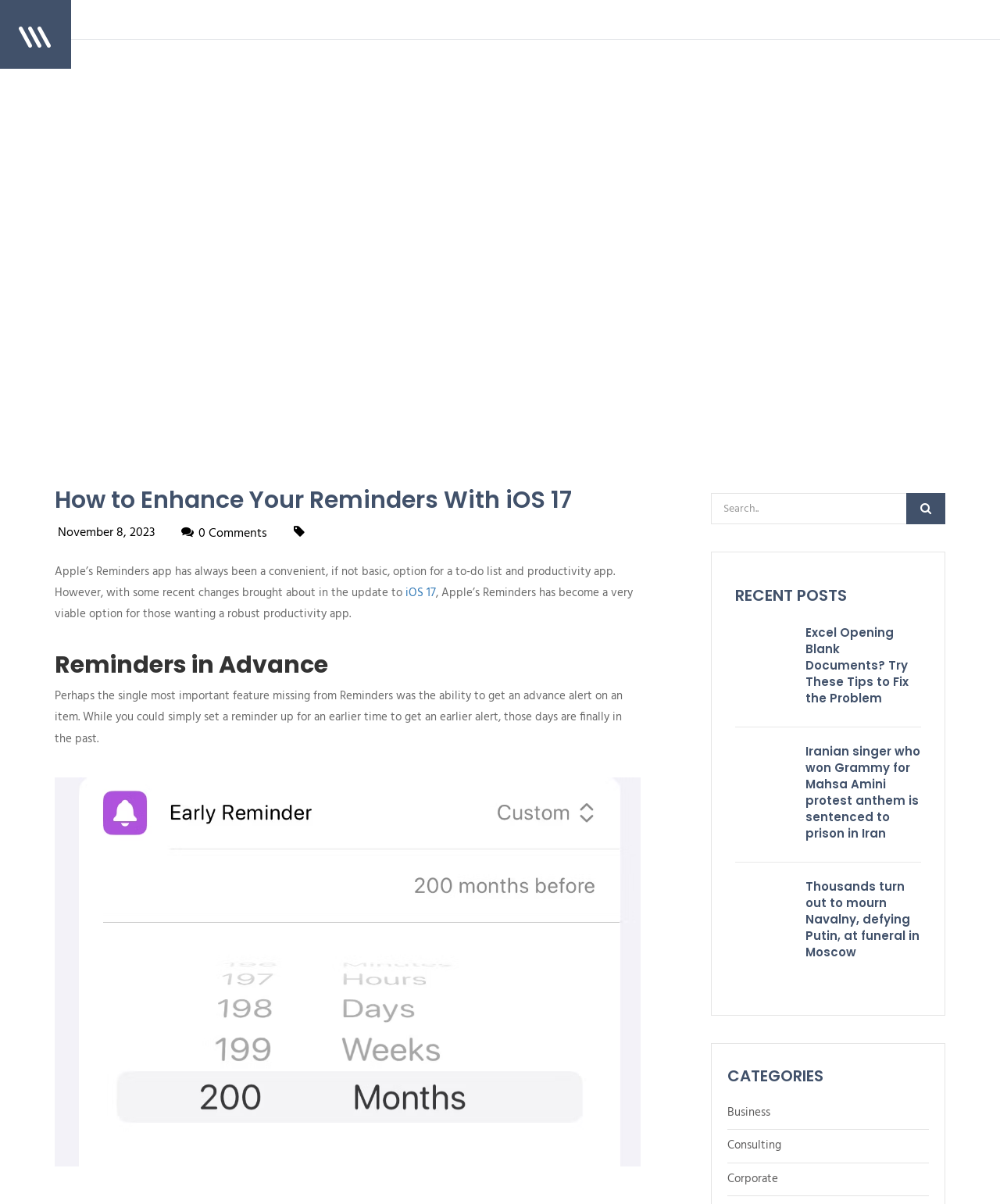Mark the bounding box of the element that matches the following description: "Corporate".

[0.727, 0.971, 0.778, 0.987]